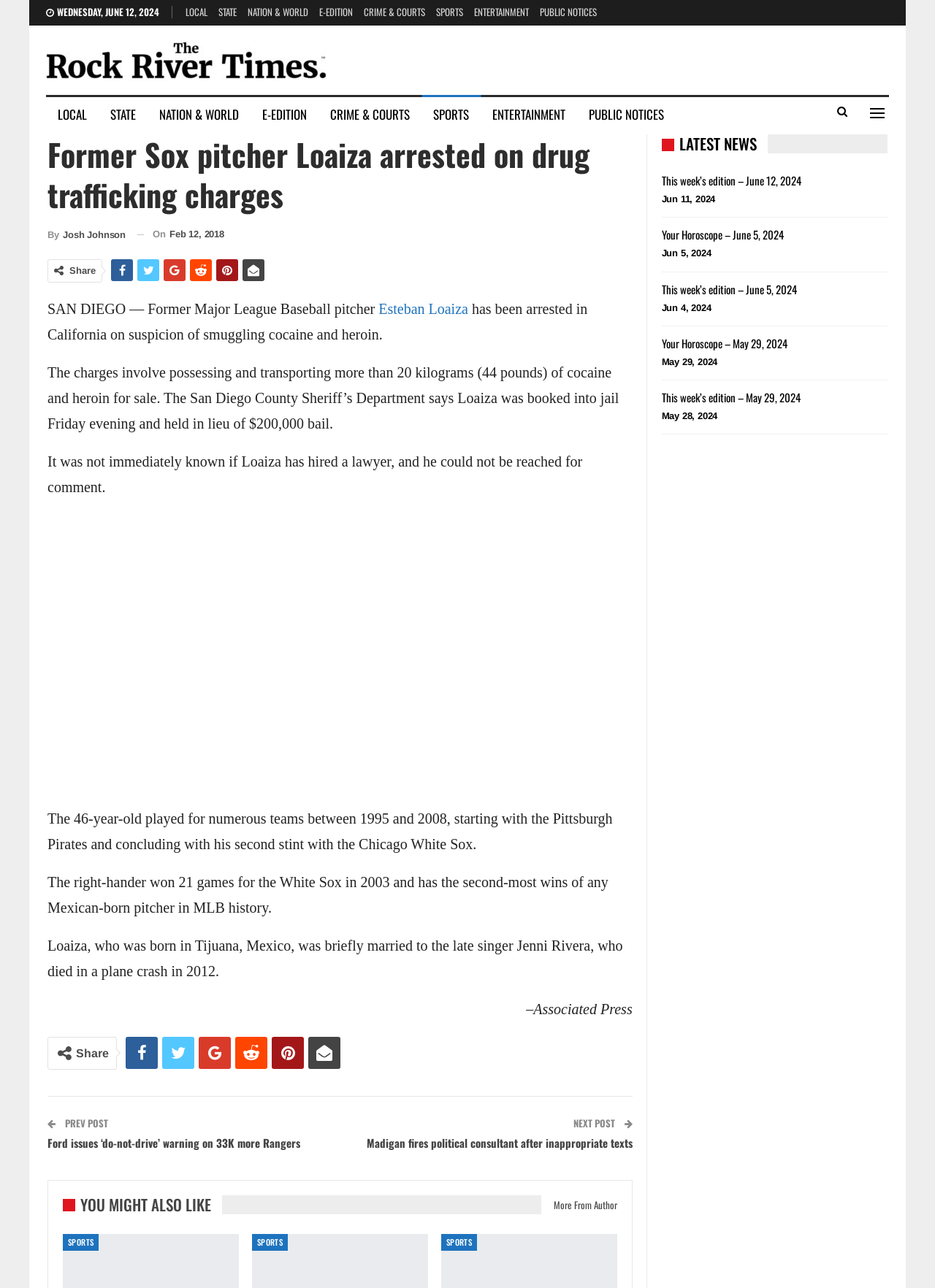Use a single word or phrase to answer the question:
What is the bail amount set for Esteban Loaiza?

$200,000